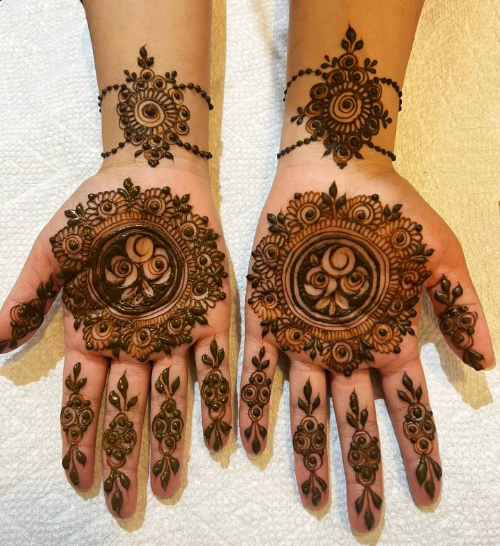Respond to the following question using a concise word or phrase: 
What type of elements complement the circular motifs in the henna design?

Floral elements